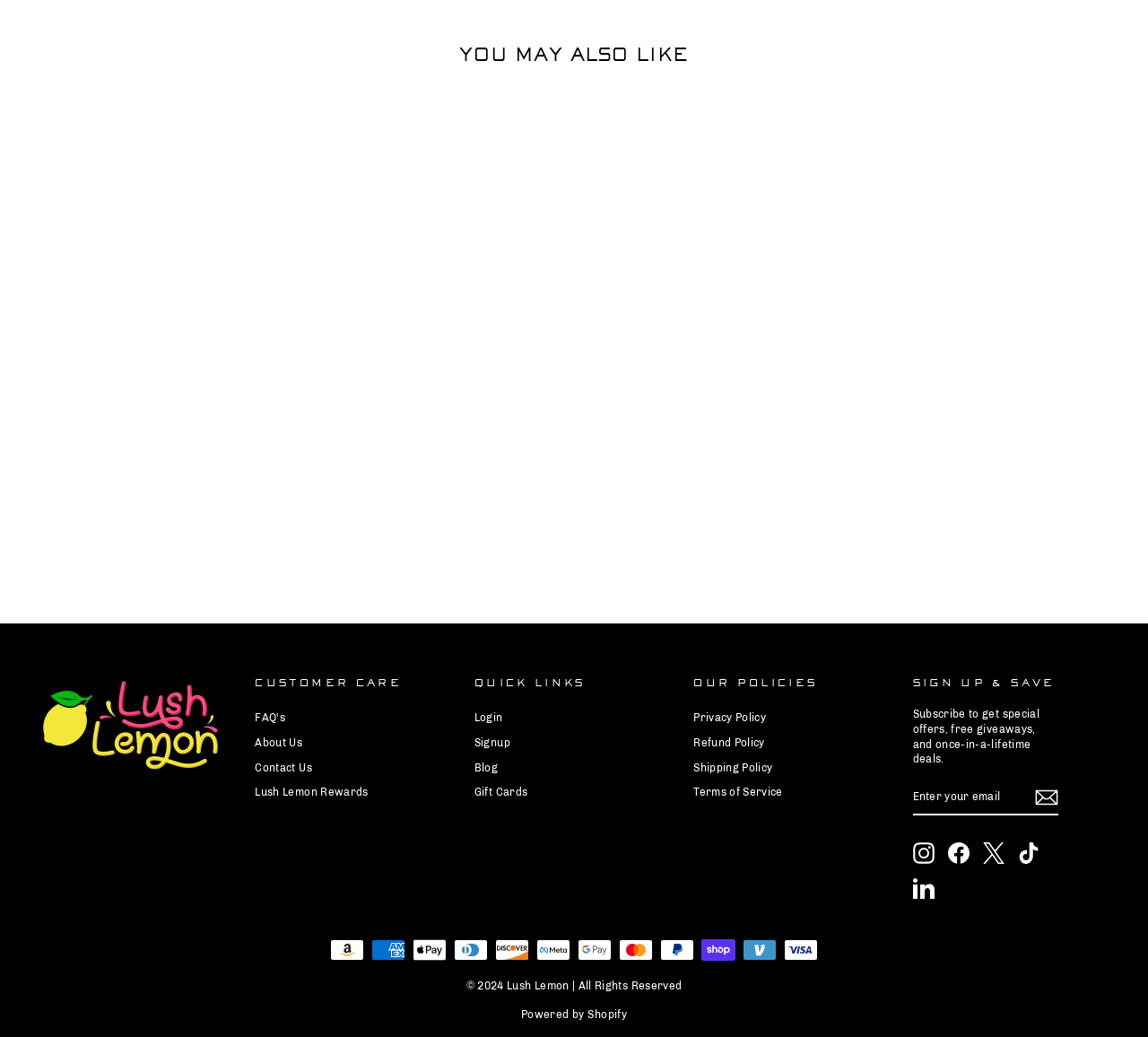Find the bounding box coordinates of the clickable area that will achieve the following instruction: "Login to your account".

[0.413, 0.682, 0.438, 0.703]